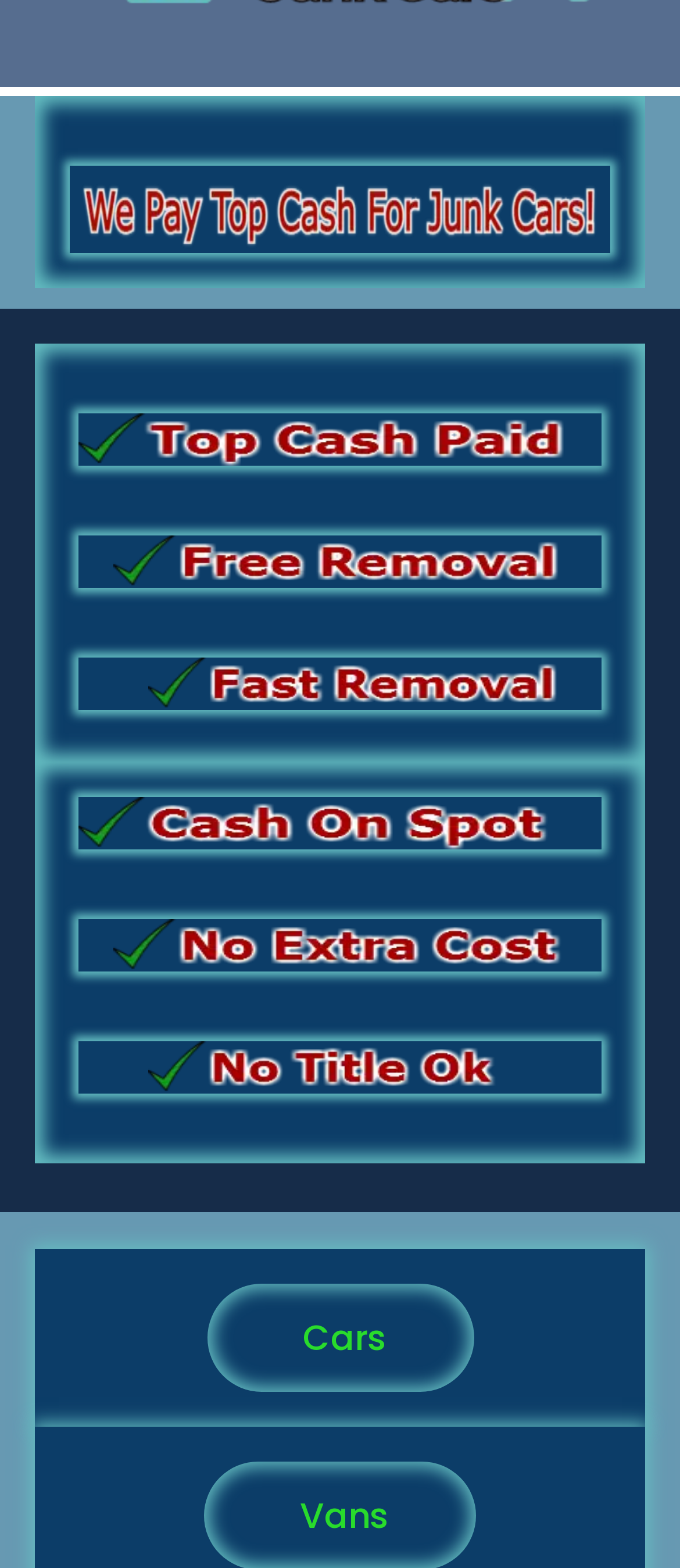Please identify the bounding box coordinates of the clickable region that I should interact with to perform the following instruction: "Click on 'Cash for junk Cars MA'". The coordinates should be expressed as four float numbers between 0 and 1, i.e., [left, top, right, bottom].

[0.115, 0.241, 0.885, 0.319]